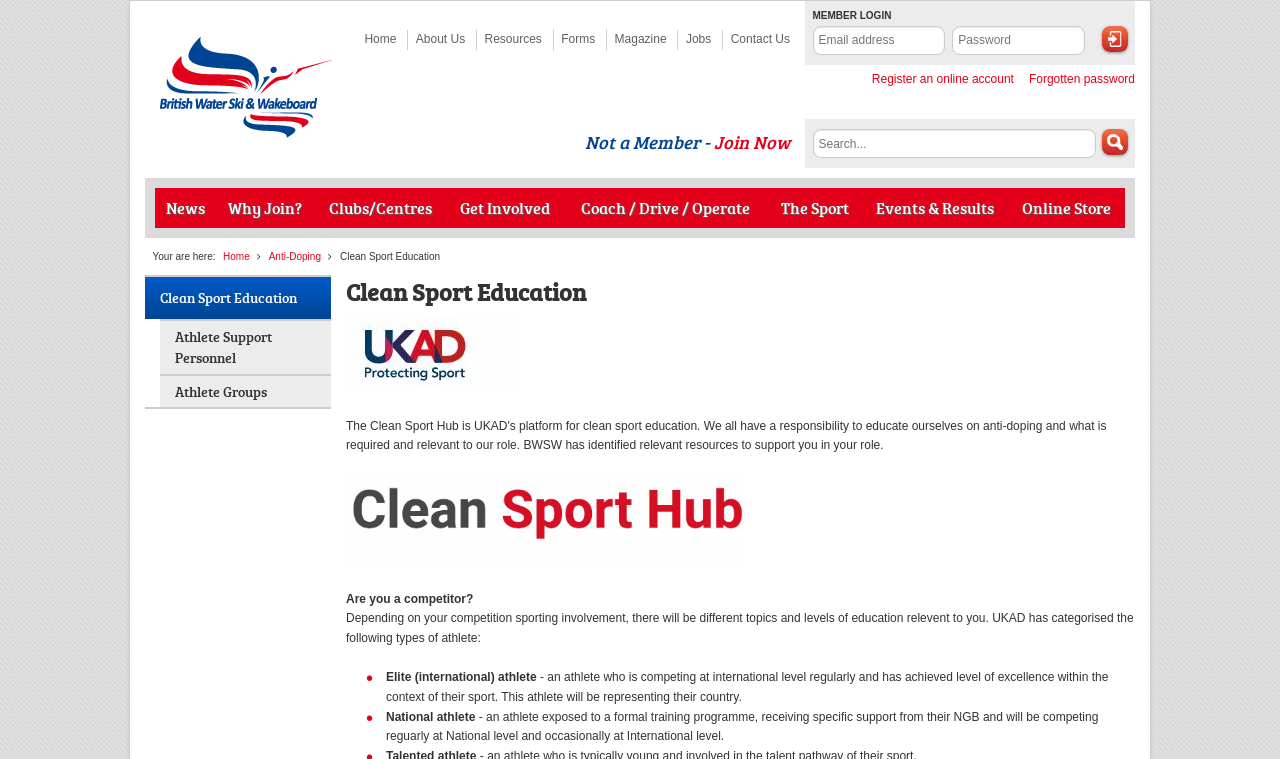Determine the coordinates of the bounding box that should be clicked to complete the instruction: "Login to the member area". The coordinates should be represented by four float numbers between 0 and 1: [left, top, right, bottom].

[0.635, 0.034, 0.738, 0.072]